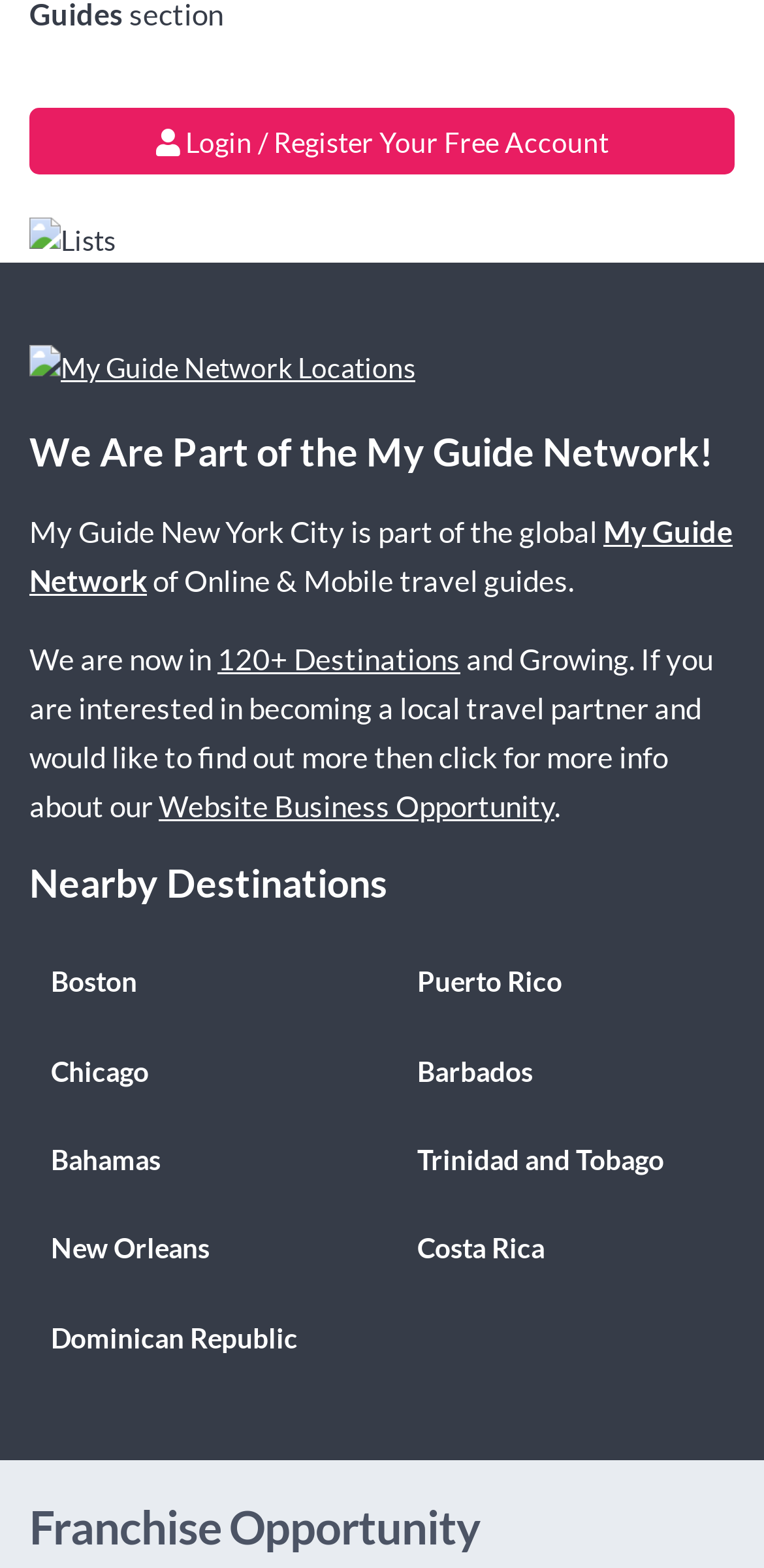Please locate the bounding box coordinates of the element that needs to be clicked to achieve the following instruction: "Learn more about the Website Business Opportunity". The coordinates should be four float numbers between 0 and 1, i.e., [left, top, right, bottom].

[0.208, 0.502, 0.726, 0.525]